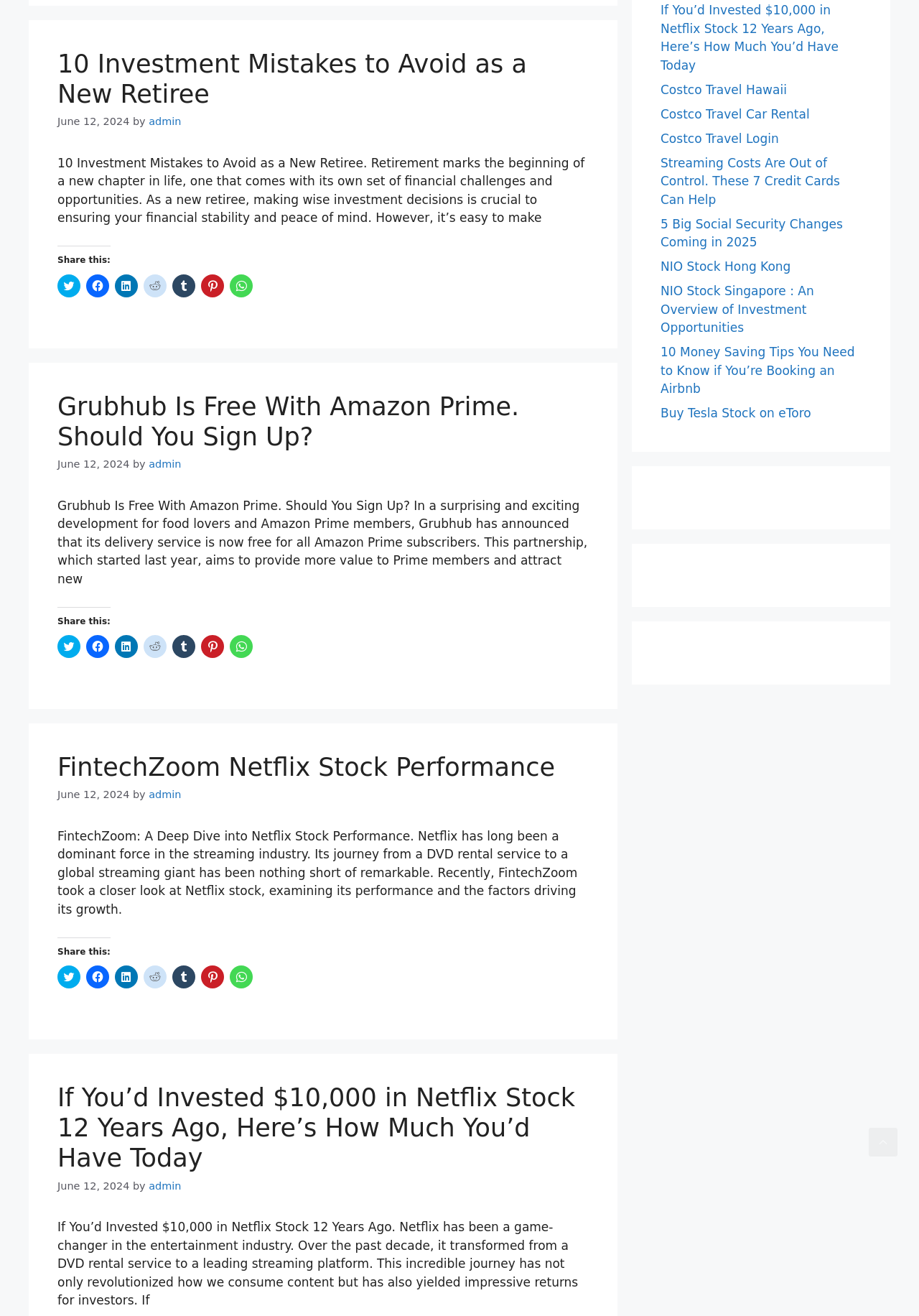Locate and provide the bounding box coordinates for the HTML element that matches this description: "Costco Travel Login".

[0.719, 0.1, 0.847, 0.111]